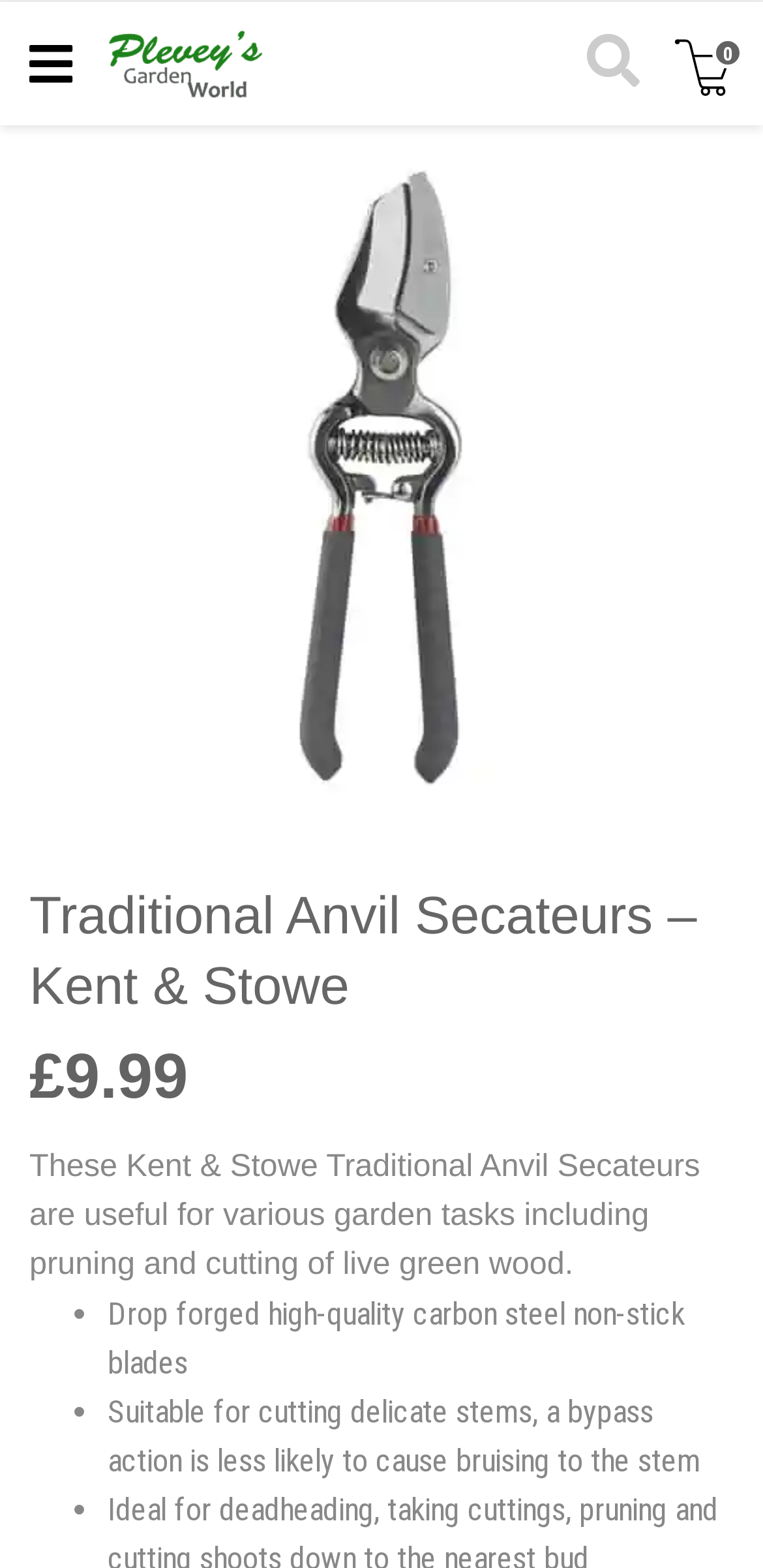What is the material of the blades?
Using the image as a reference, answer with just one word or a short phrase.

High-quality carbon steel